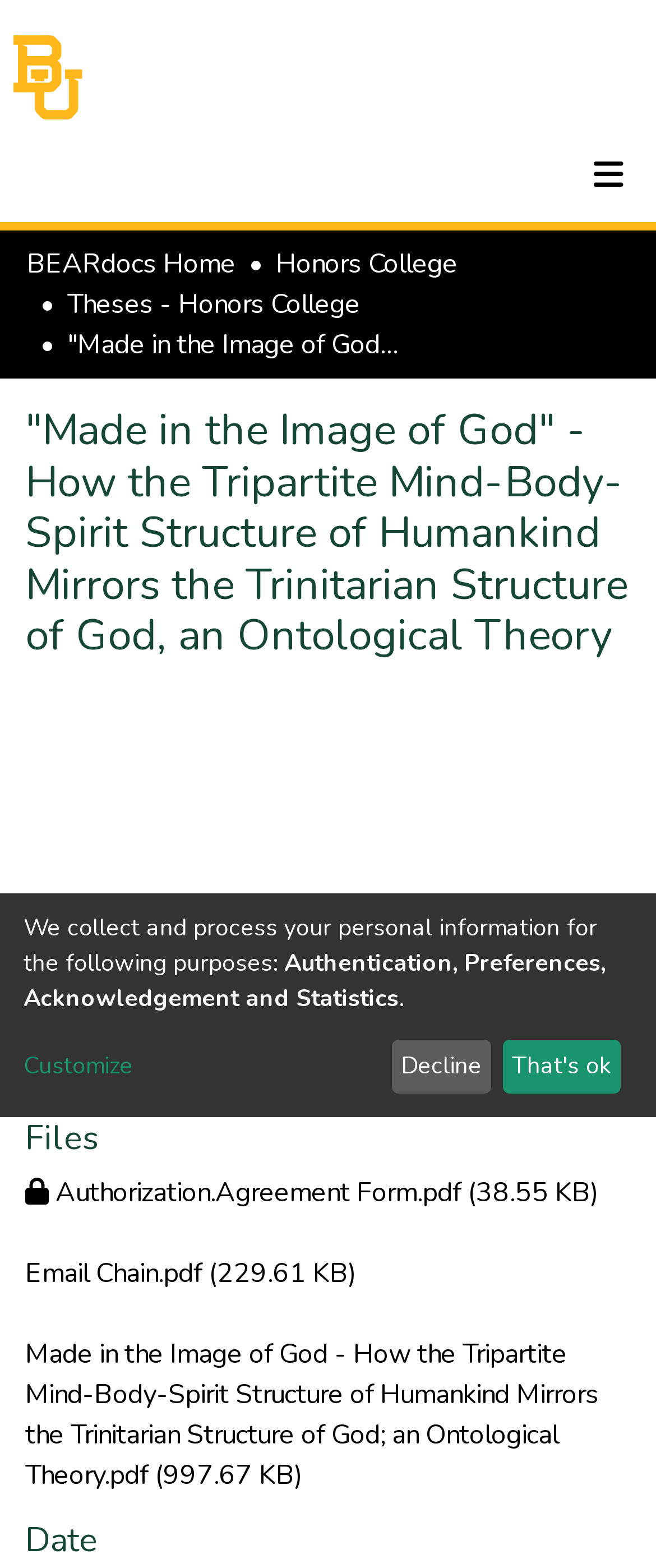Please pinpoint the bounding box coordinates for the region I should click to adhere to this instruction: "Log in to the system".

[0.705, 0.1, 0.826, 0.123]